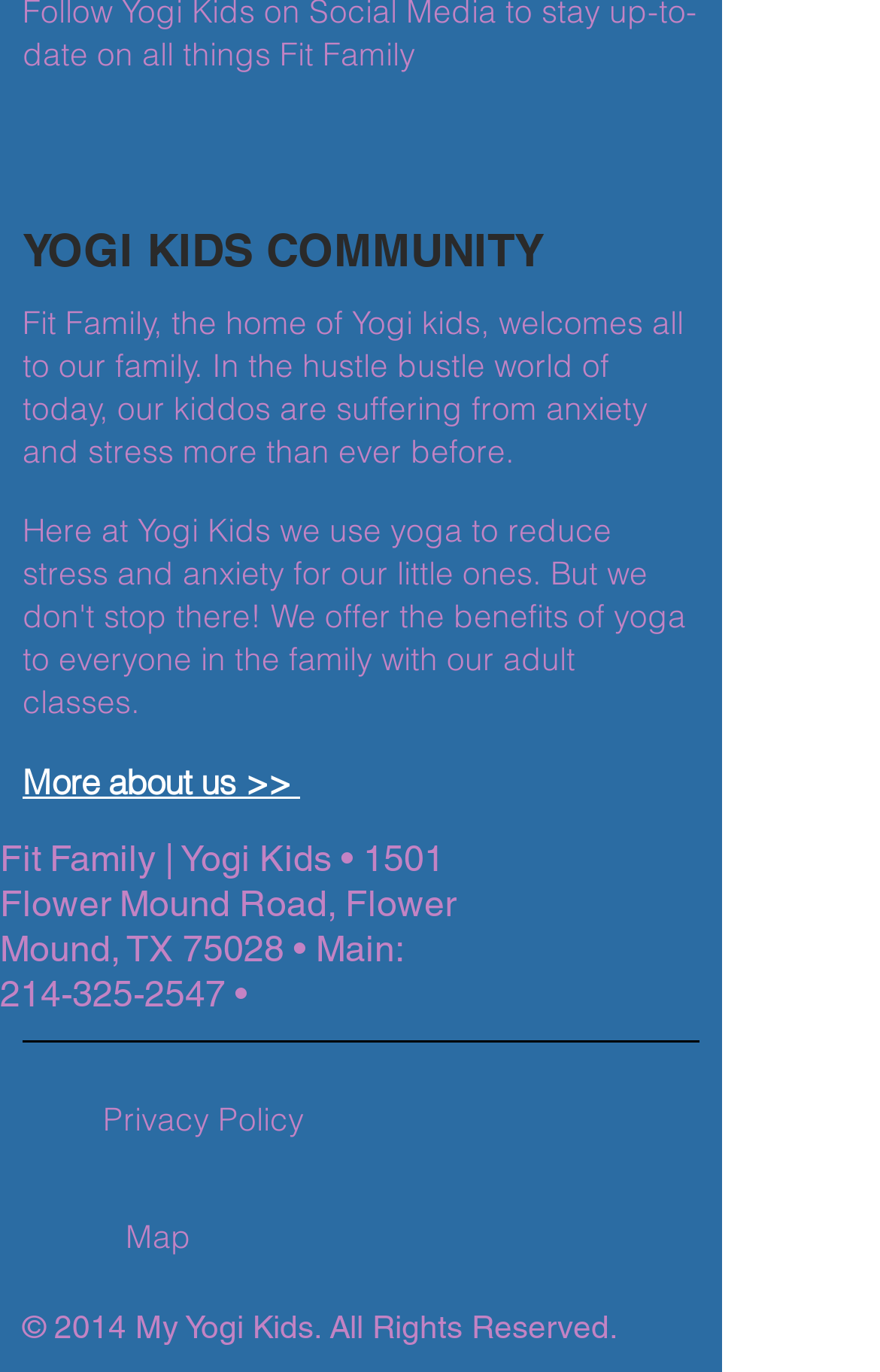How many social media links are there?
Provide a concise answer using a single word or phrase based on the image.

2